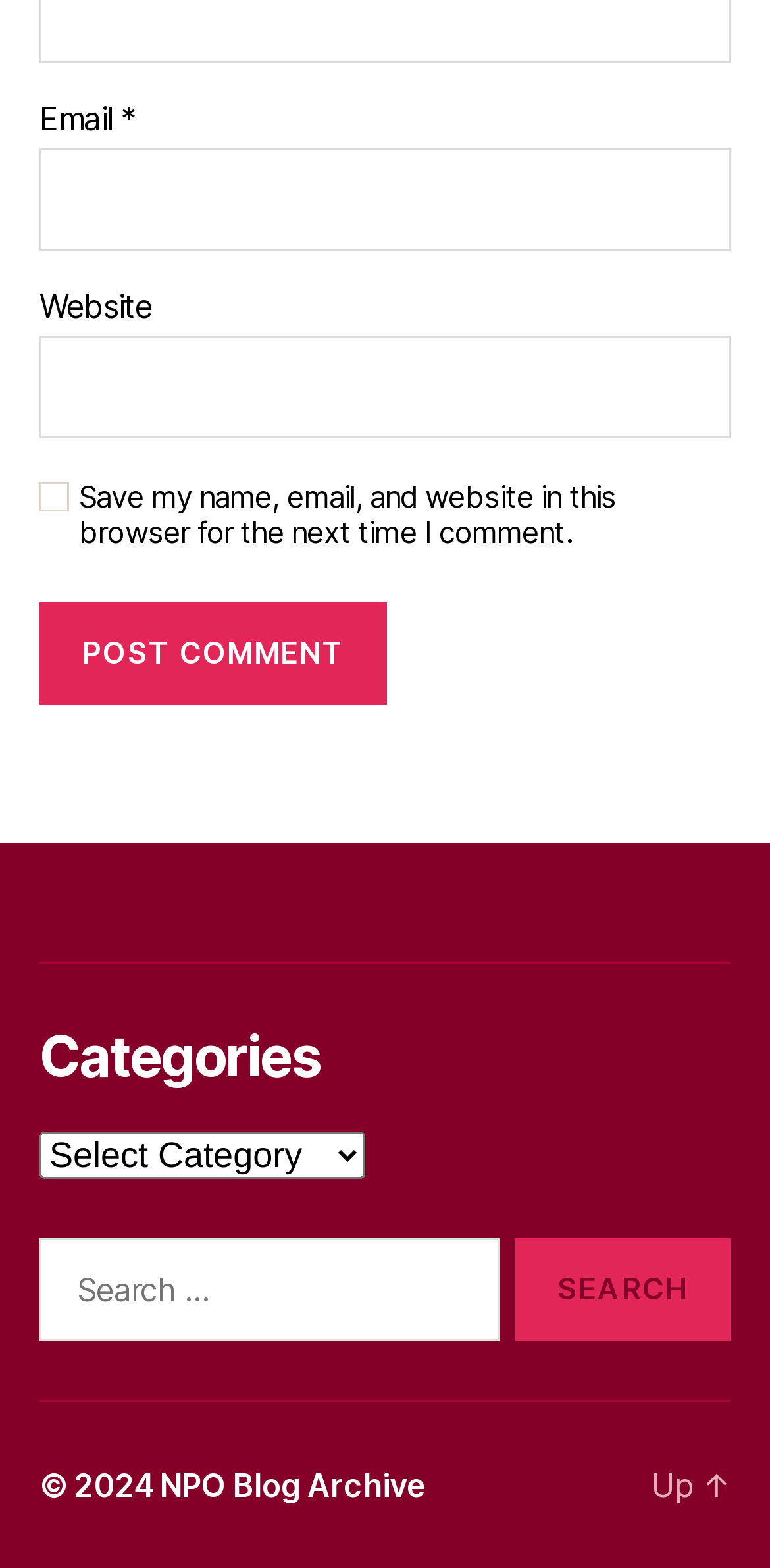Determine the bounding box coordinates of the clickable region to follow the instruction: "Select a category".

[0.051, 0.722, 0.474, 0.752]